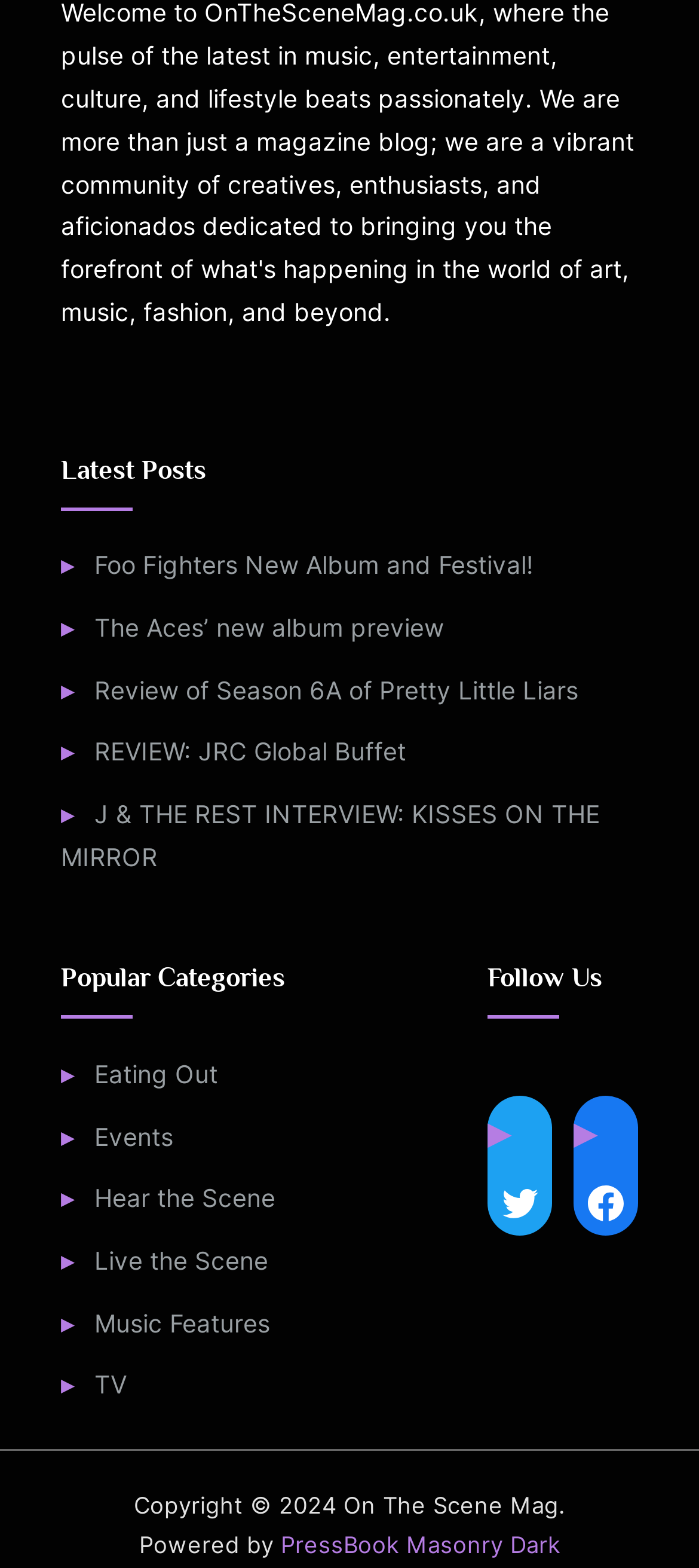What is the theme of the website?
Refer to the image and give a detailed response to the question.

The website appears to be an entertainment magazine, as it lists posts about music, TV, and events, and has categories such as 'Hear the Scene' and 'Live the Scene'. This suggests that the theme of the website is entertainment.